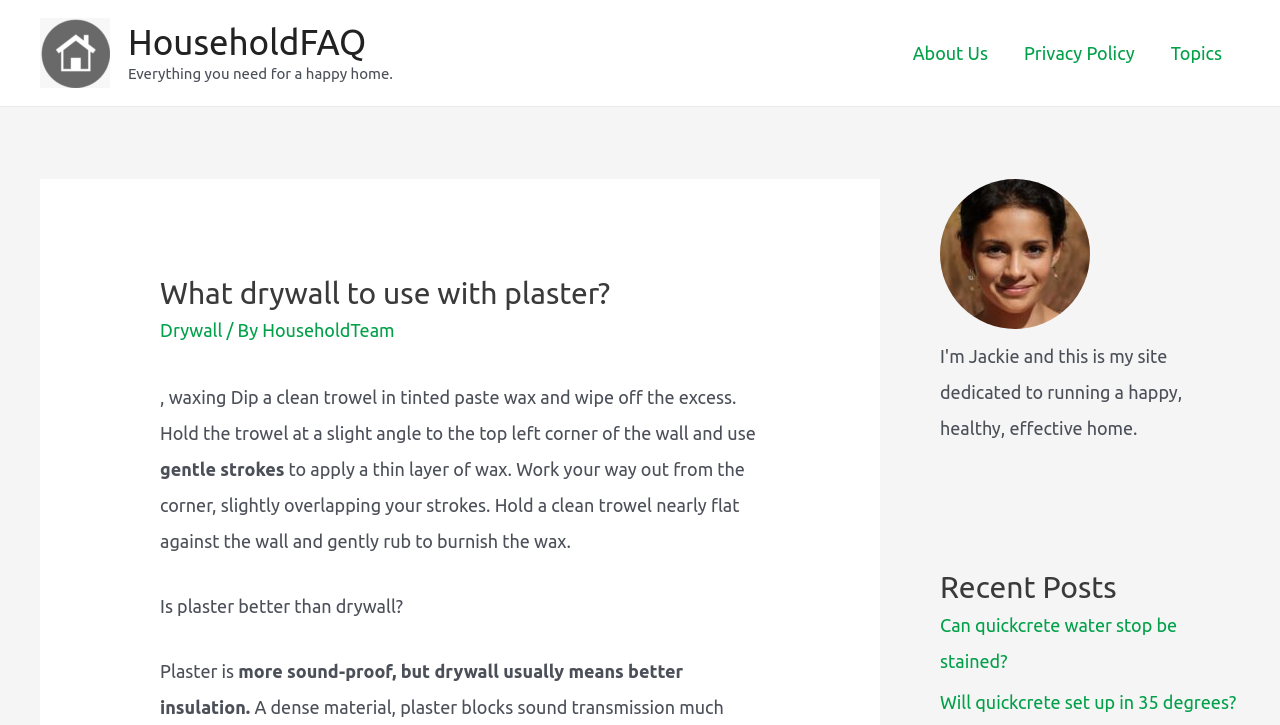Please give a succinct answer to the question in one word or phrase:
What is the purpose of waxing in the context of drywall?

To apply a thin layer